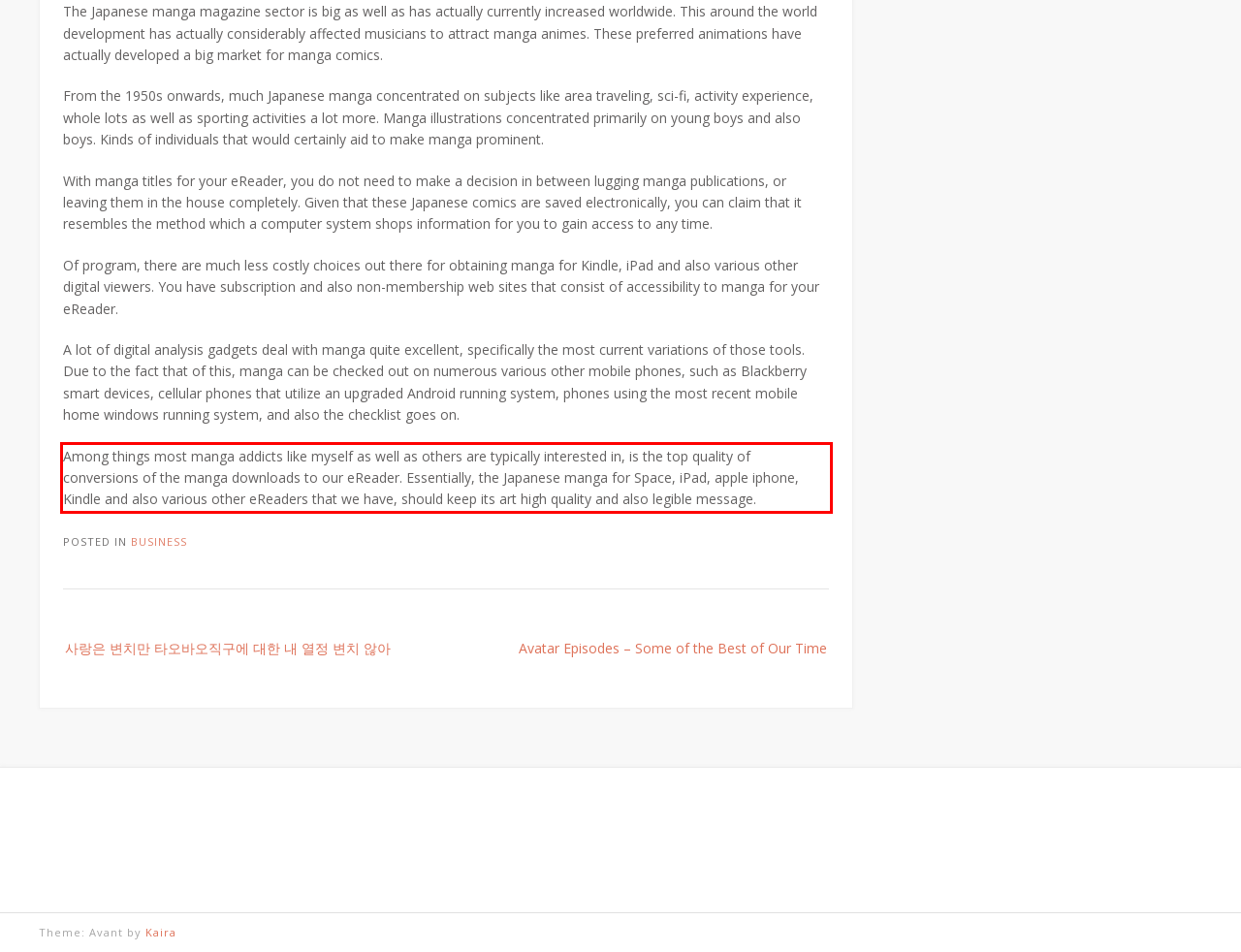The screenshot provided shows a webpage with a red bounding box. Apply OCR to the text within this red bounding box and provide the extracted content.

Among things most manga addicts like myself as well as others are typically interested in, is the top quality of conversions of the manga downloads to our eReader. Essentially, the Japanese manga for Space, iPad, apple iphone, Kindle and also various other eReaders that we have, should keep its art high quality and also legible message.